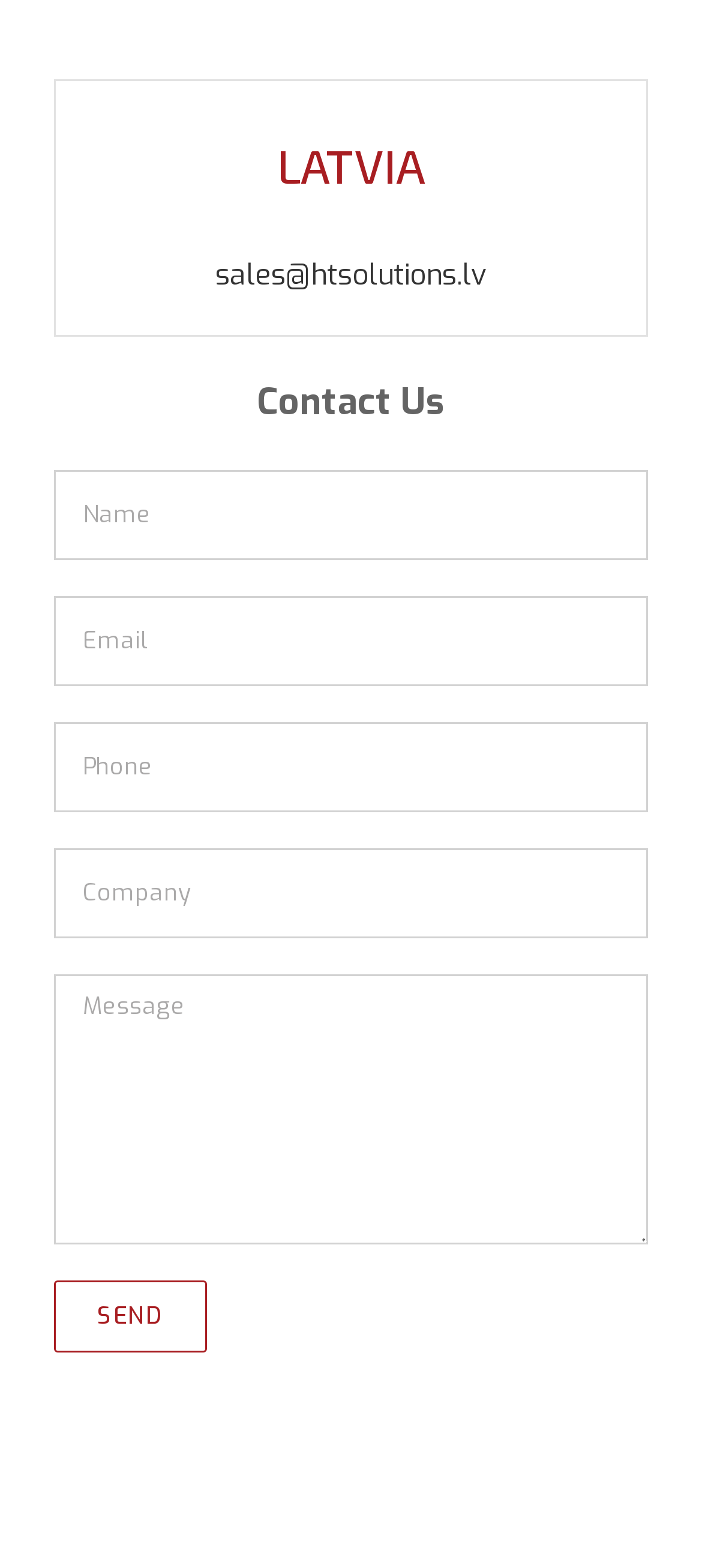What is the purpose of the webpage?
Answer the question with a detailed and thorough explanation.

Based on the webpage structure and elements, it appears that the purpose of the webpage is to provide a contact form for users to reach out to the website owner or administrator, as indicated by the 'Contact Us' StaticText element.